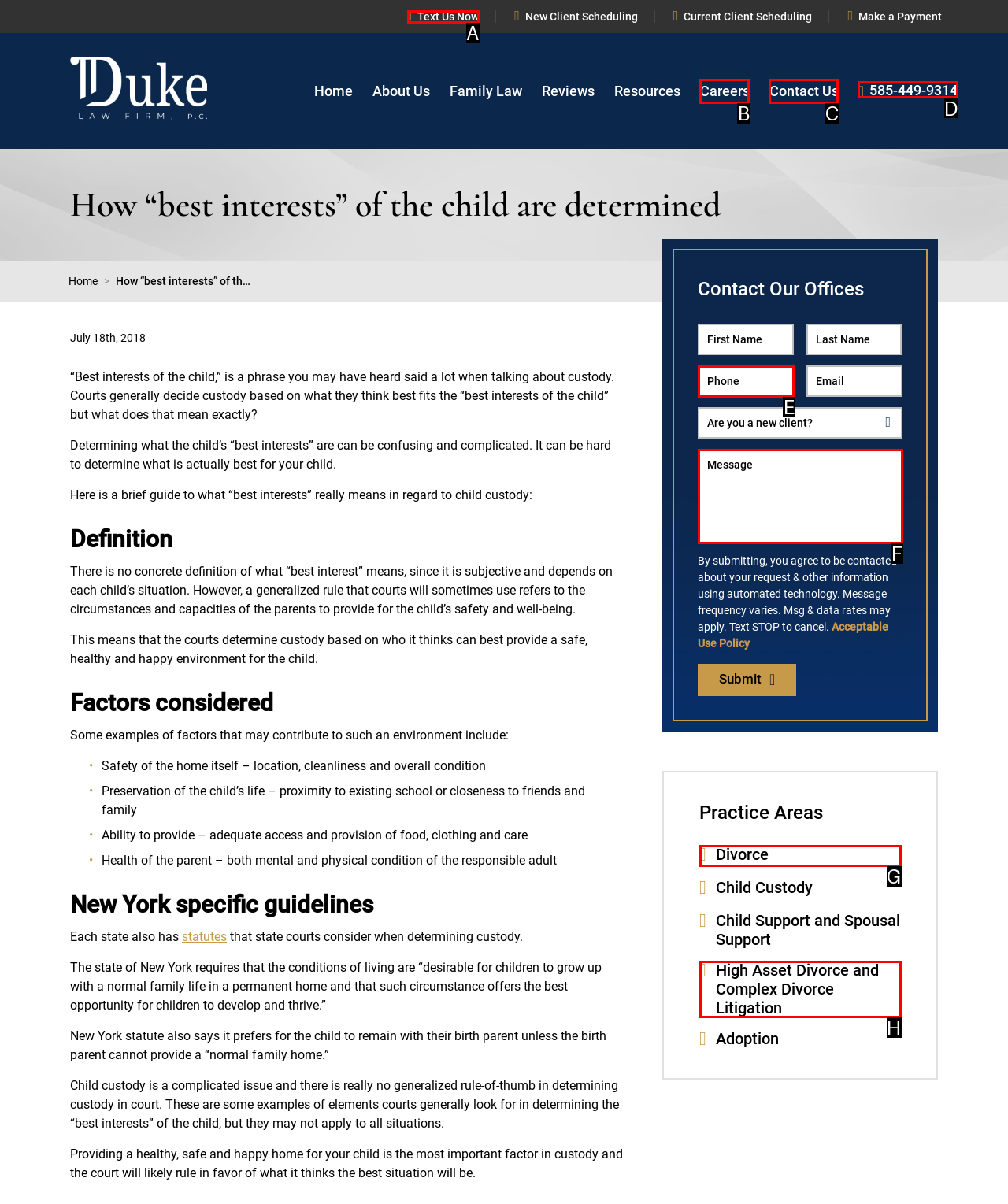Identify the letter of the option that should be selected to accomplish the following task: Click the 'Text Us Now' link. Provide the letter directly.

A